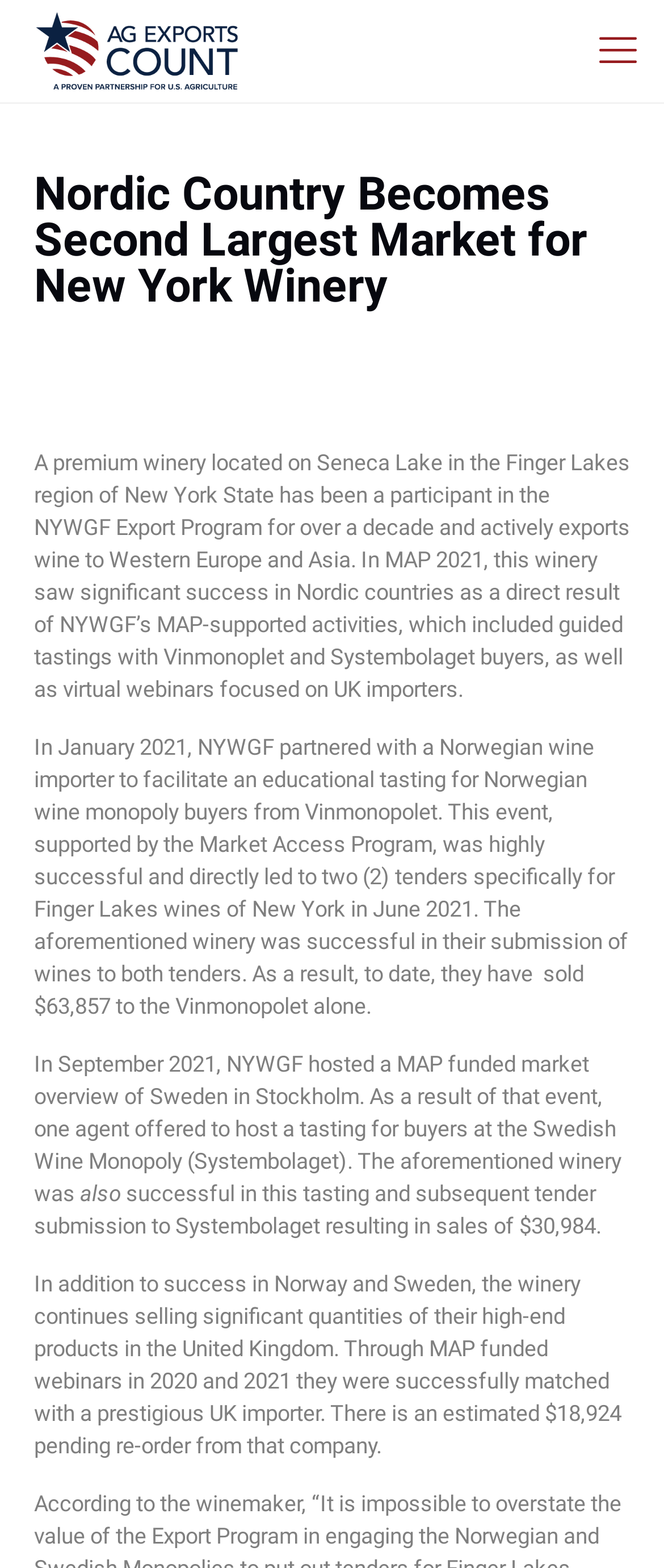Determine the webpage's heading and output its text content.

Nordic Country Becomes Second Largest Market for New York Winery